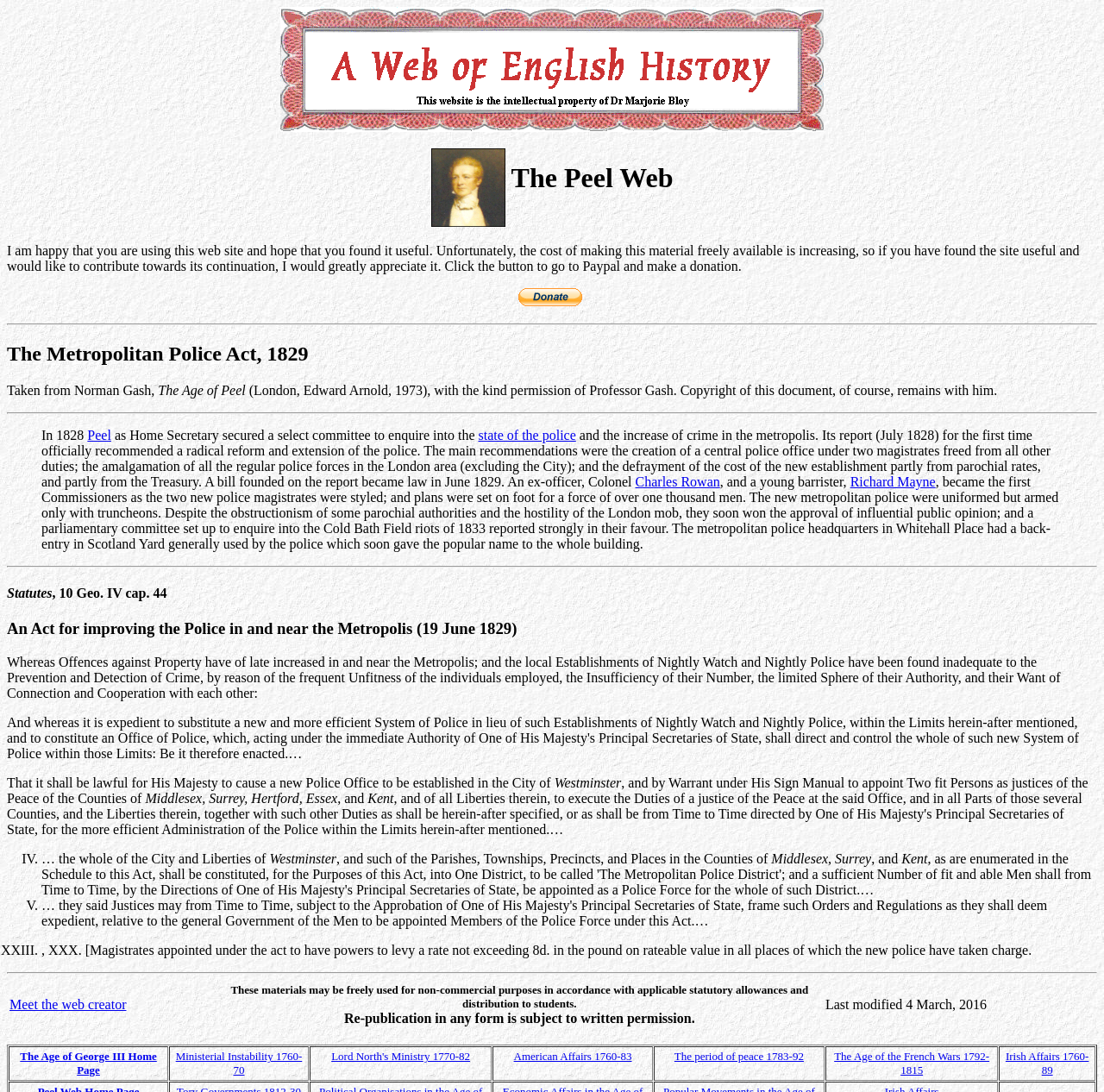Extract the main title from the webpage.

The Peel Web